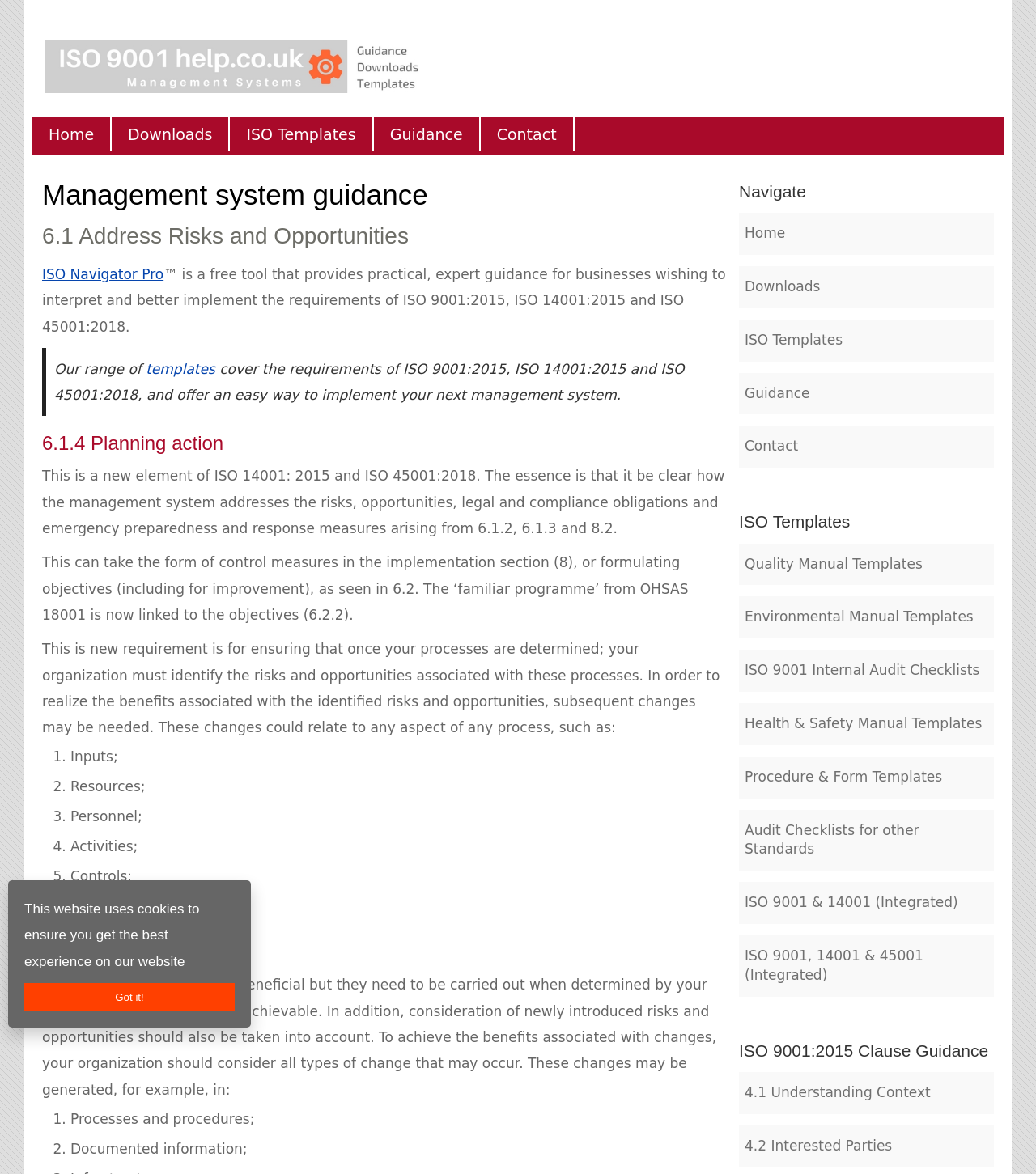Predict the bounding box of the UI element that fits this description: "Home".

[0.031, 0.1, 0.108, 0.129]